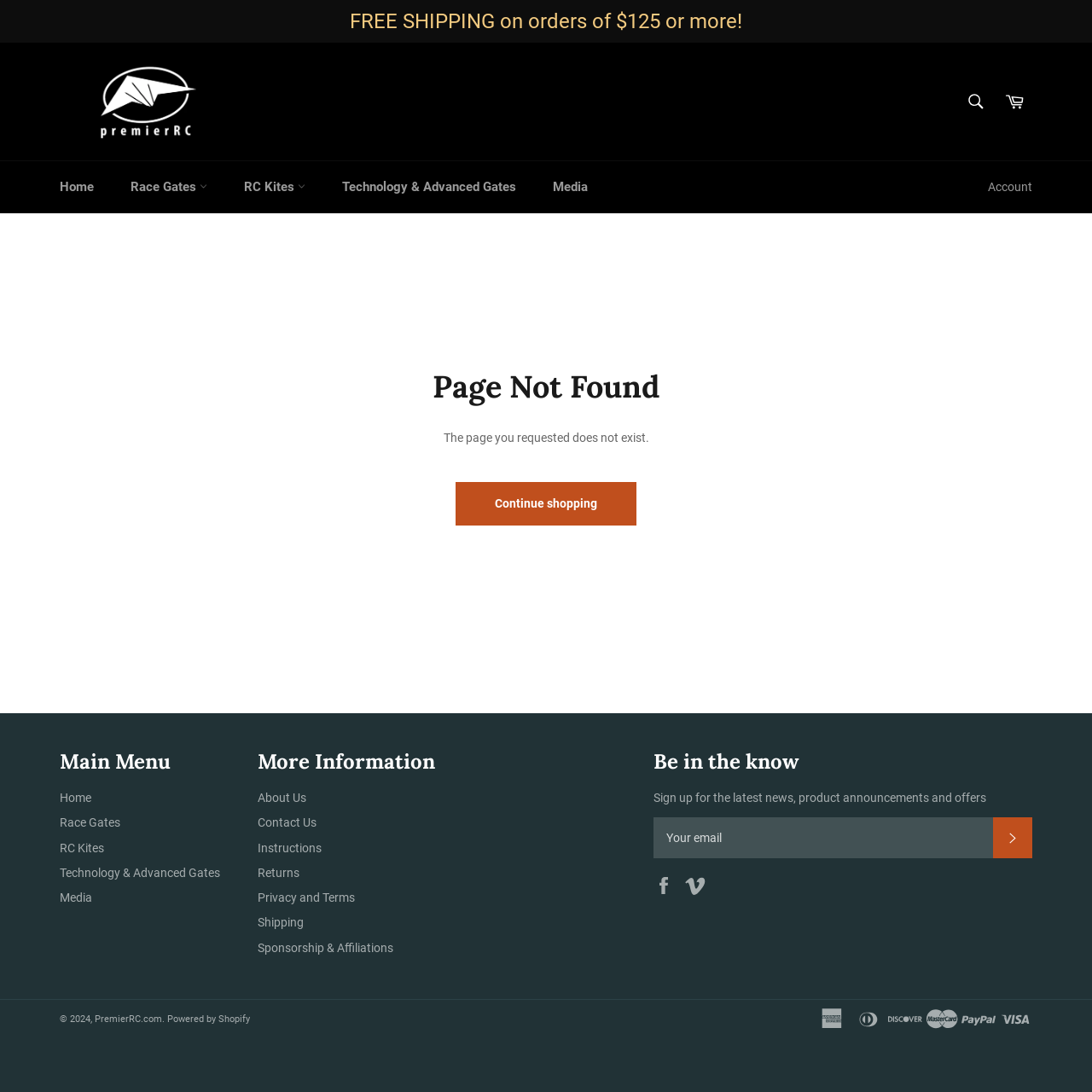What is the minimum order value for free shipping?
Carefully examine the image and provide a detailed answer to the question.

The minimum order value for free shipping is $125, as indicated by the banner at the top of the page, which states 'FREE SHIPPING on orders of $125 or more!'